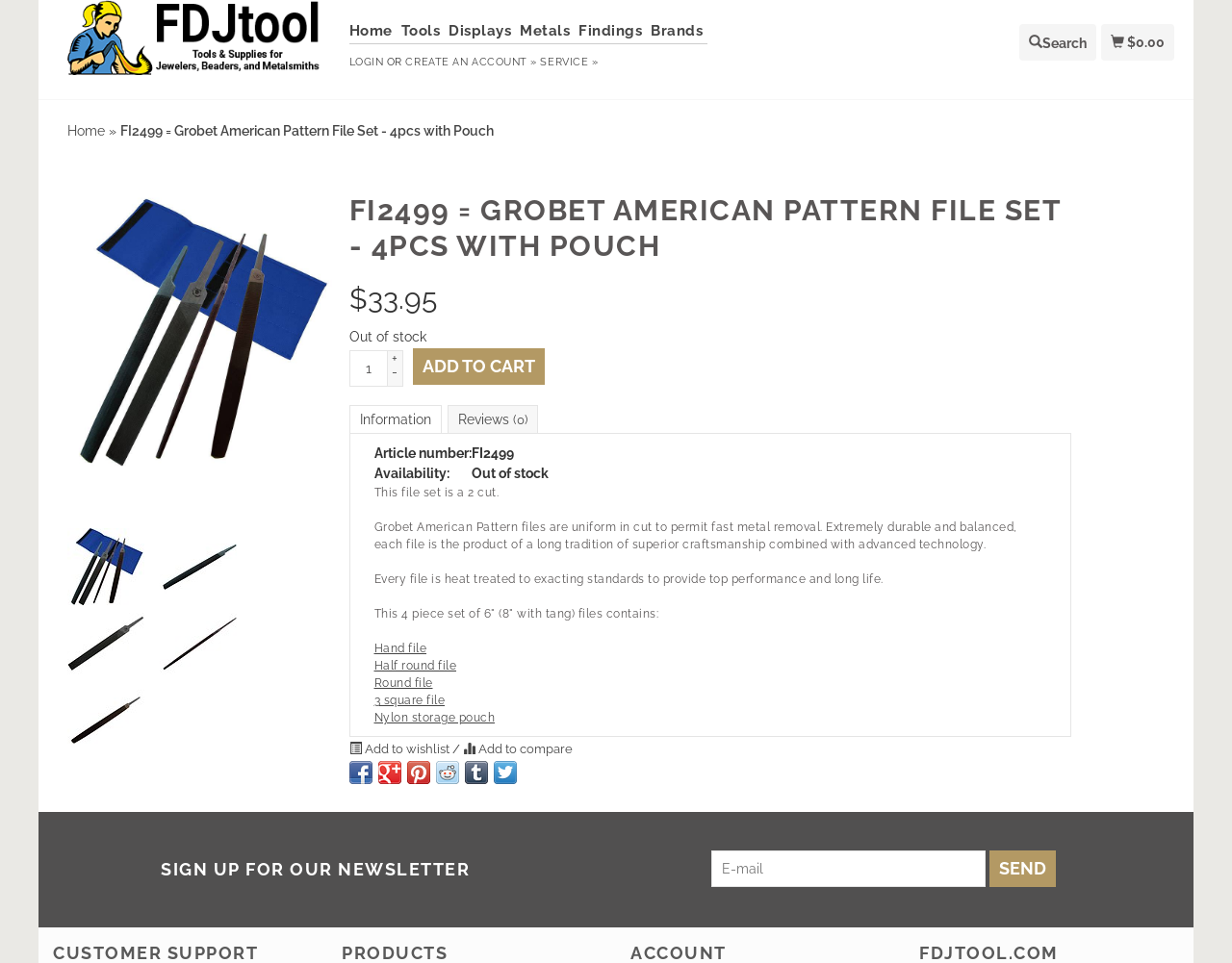Locate the bounding box coordinates of the clickable part needed for the task: "Click on the 'CREATE AN ACCOUNT »' link".

[0.329, 0.058, 0.436, 0.071]